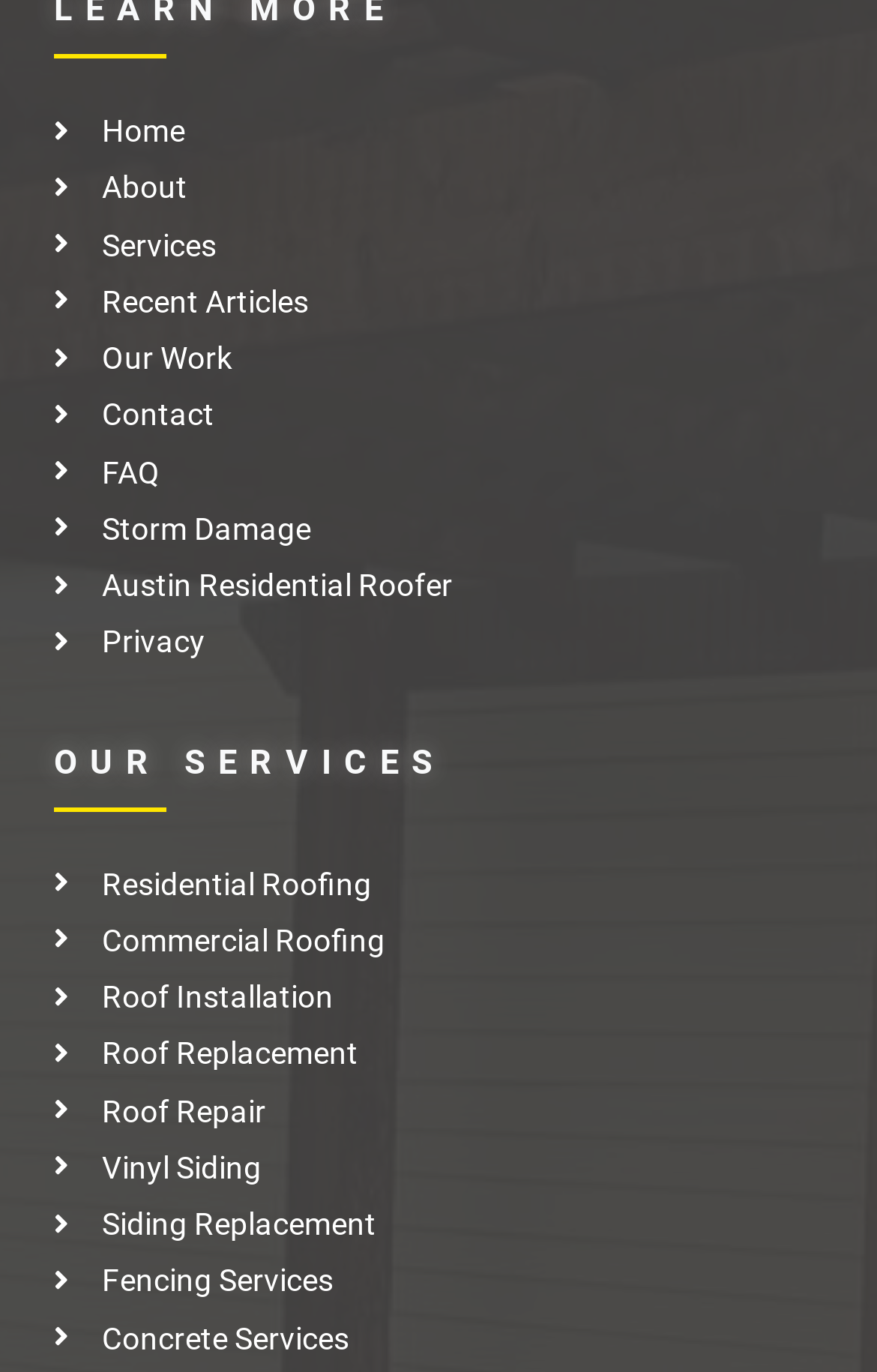Locate the bounding box coordinates of the clickable area needed to fulfill the instruction: "get fencing services".

[0.062, 0.917, 0.938, 0.95]